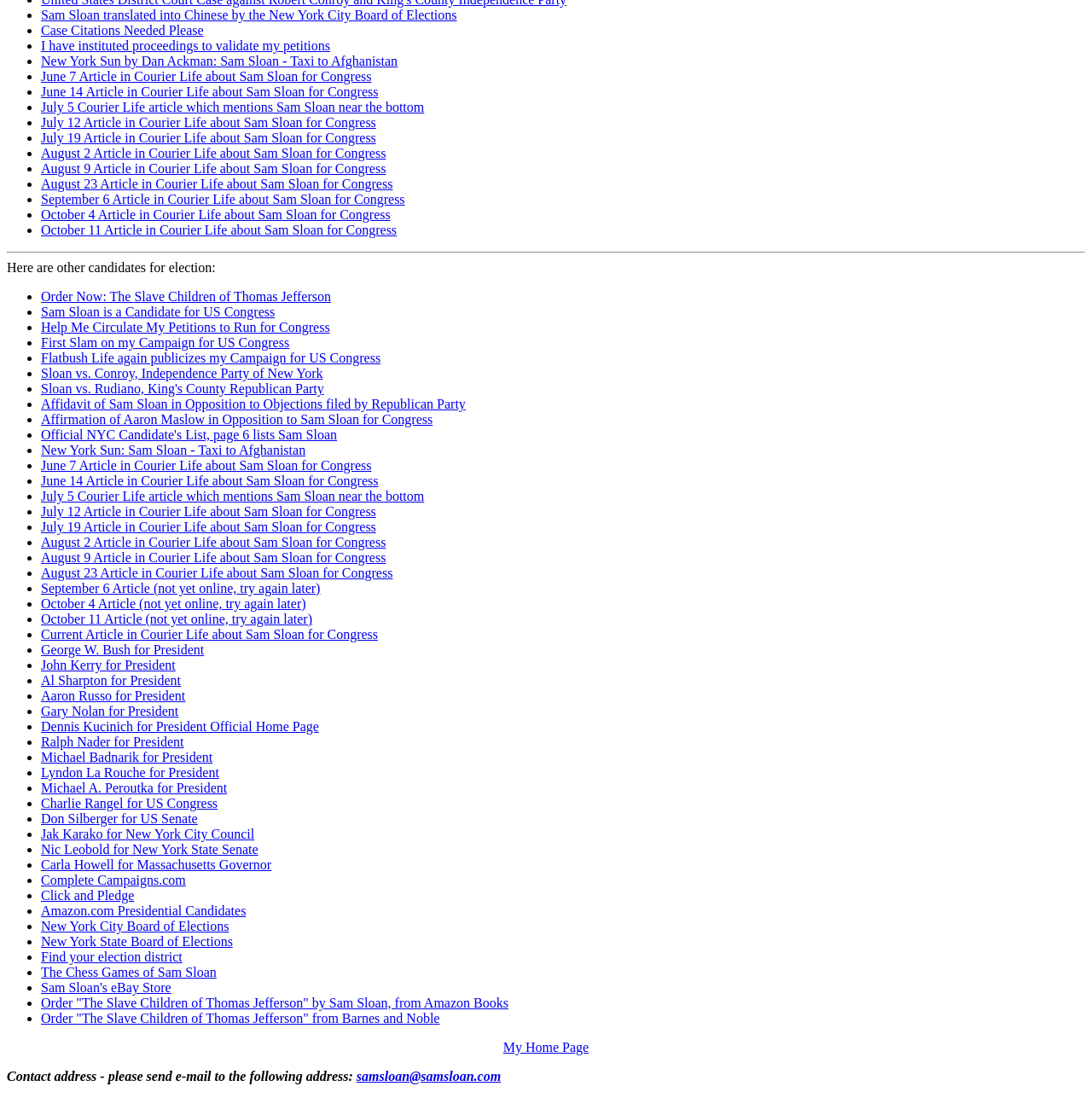Give a concise answer of one word or phrase to the question: 
What is the name of the candidate running for US Congress?

Sam Sloan